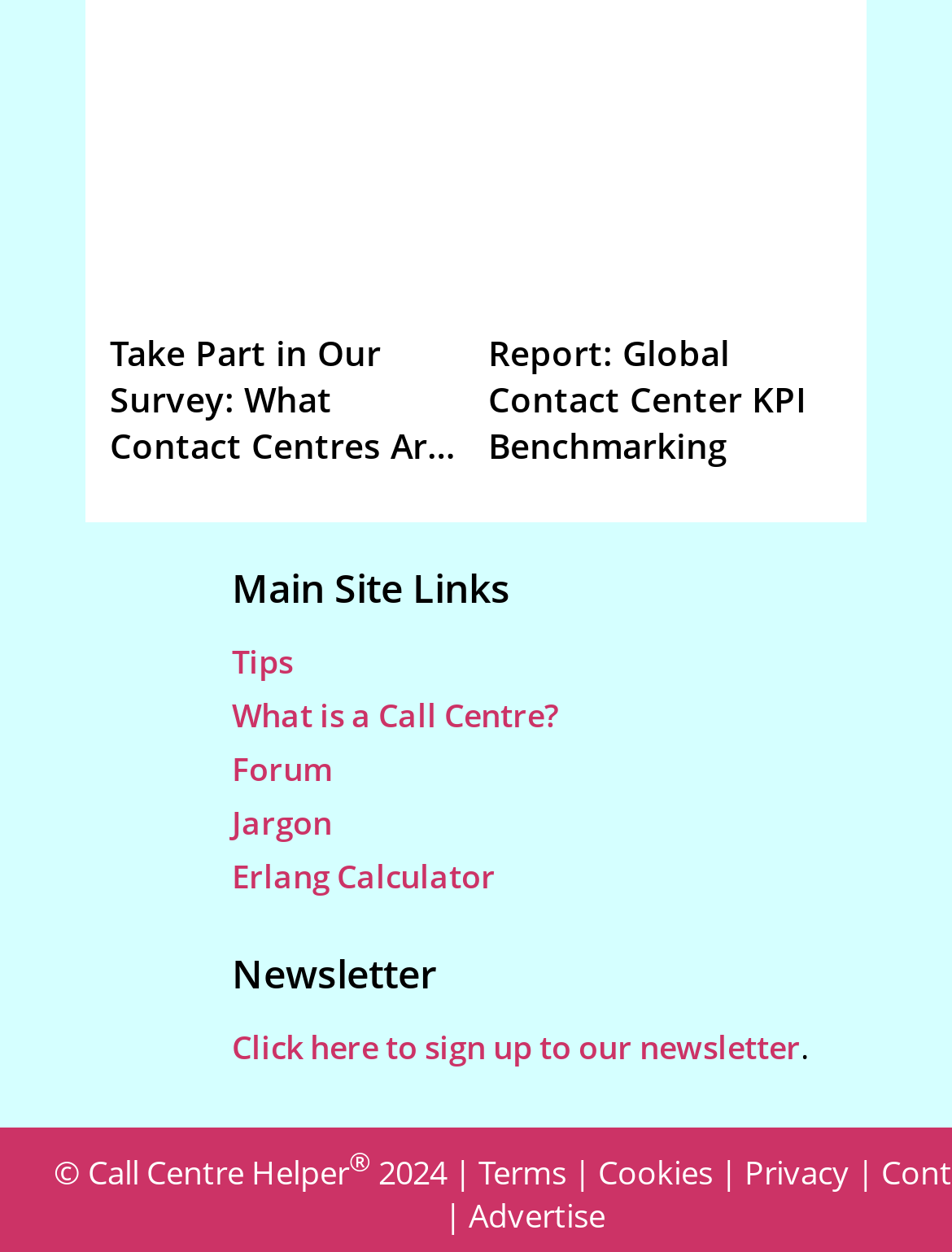Specify the bounding box coordinates of the area that needs to be clicked to achieve the following instruction: "View the report on Global Contact Center KPI Benchmarking".

[0.513, 0.22, 0.885, 0.263]